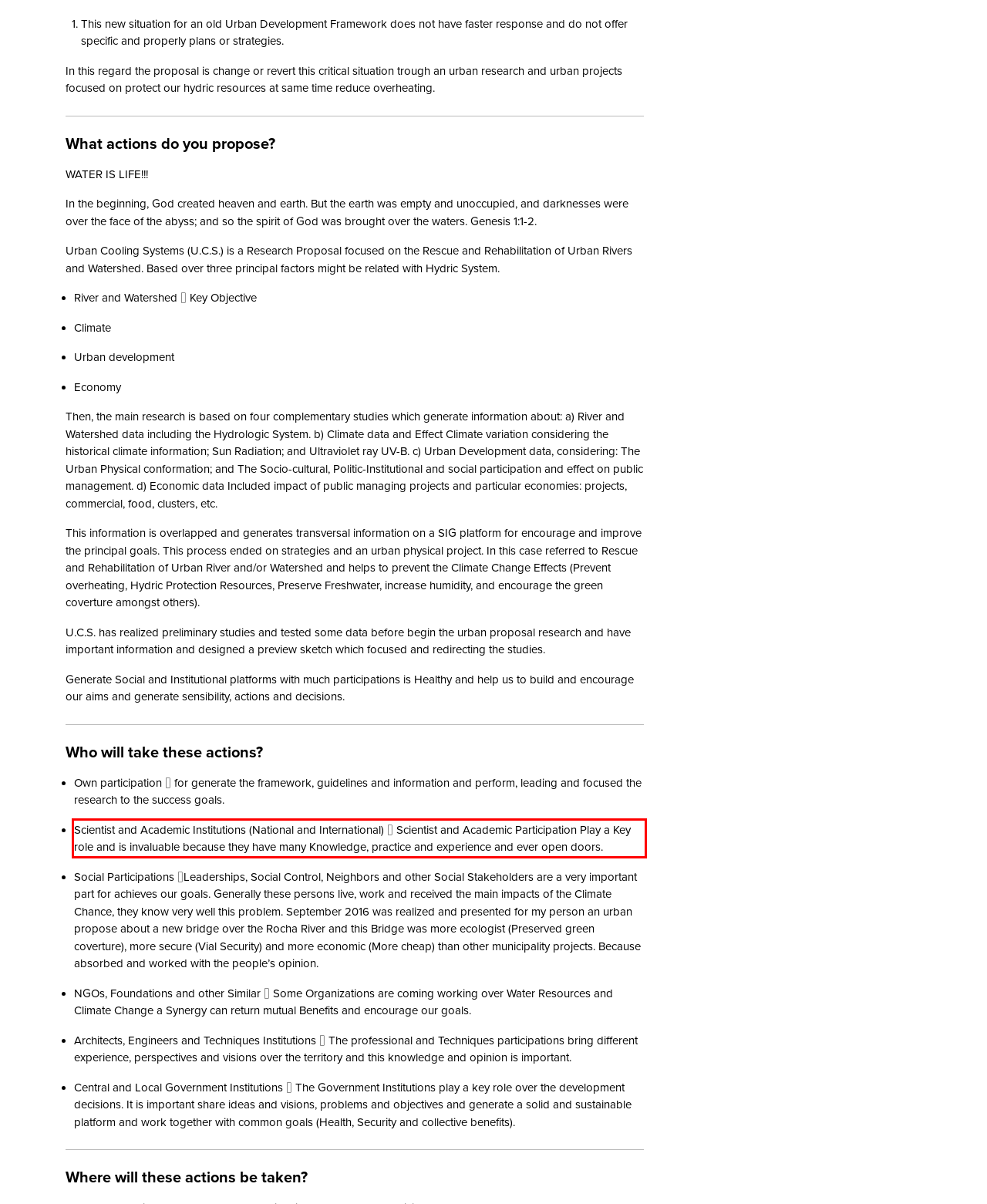With the provided screenshot of a webpage, locate the red bounding box and perform OCR to extract the text content inside it.

Scientist and Academic Institutions (National and International)  Scientist and Academic Participation Play a Key role and is invaluable because they have many Knowledge, practice and experience and ever open doors.